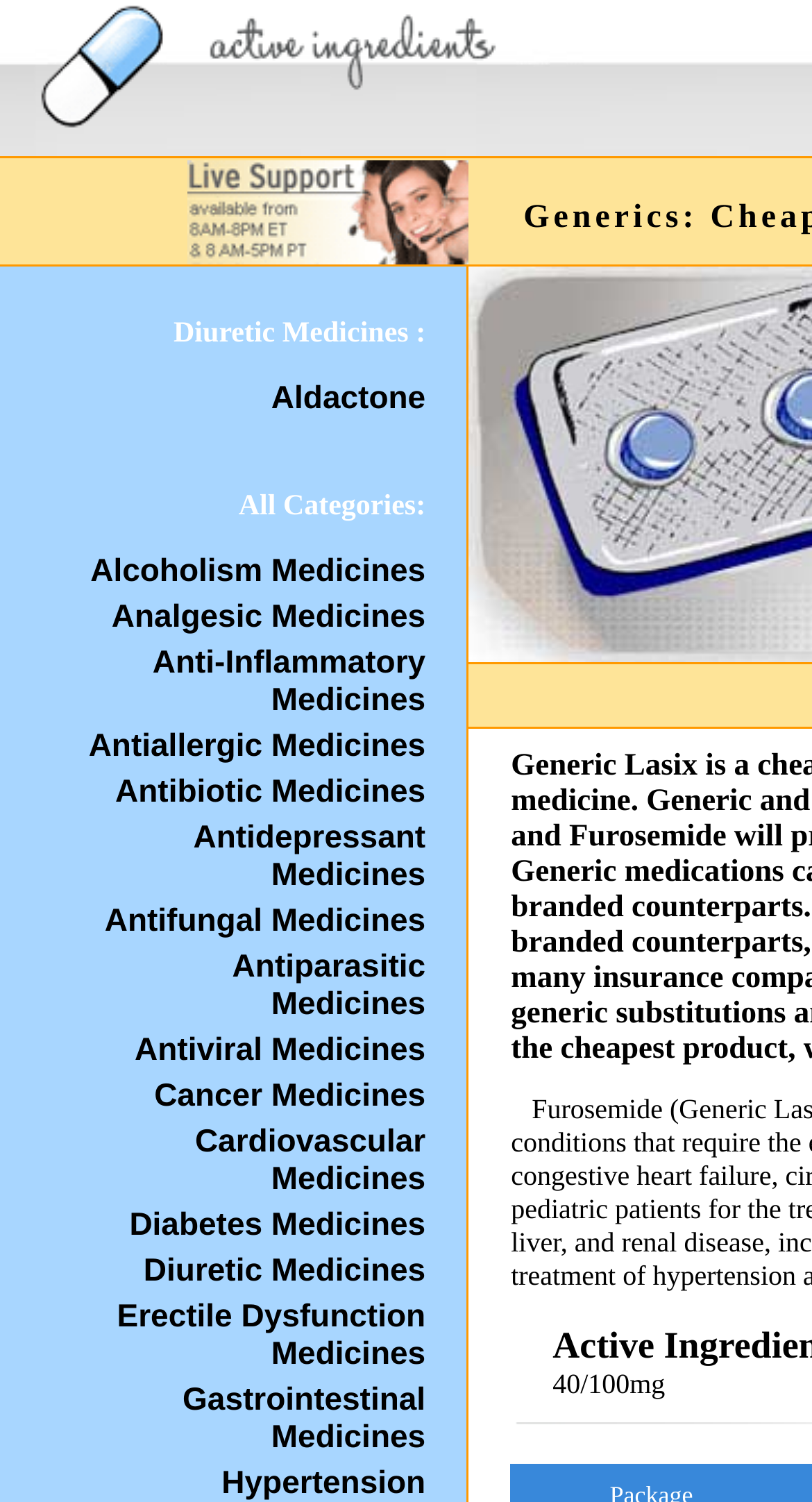Could you indicate the bounding box coordinates of the region to click in order to complete this instruction: "explore Anti-Inflammatory Medicines".

[0.188, 0.43, 0.524, 0.478]